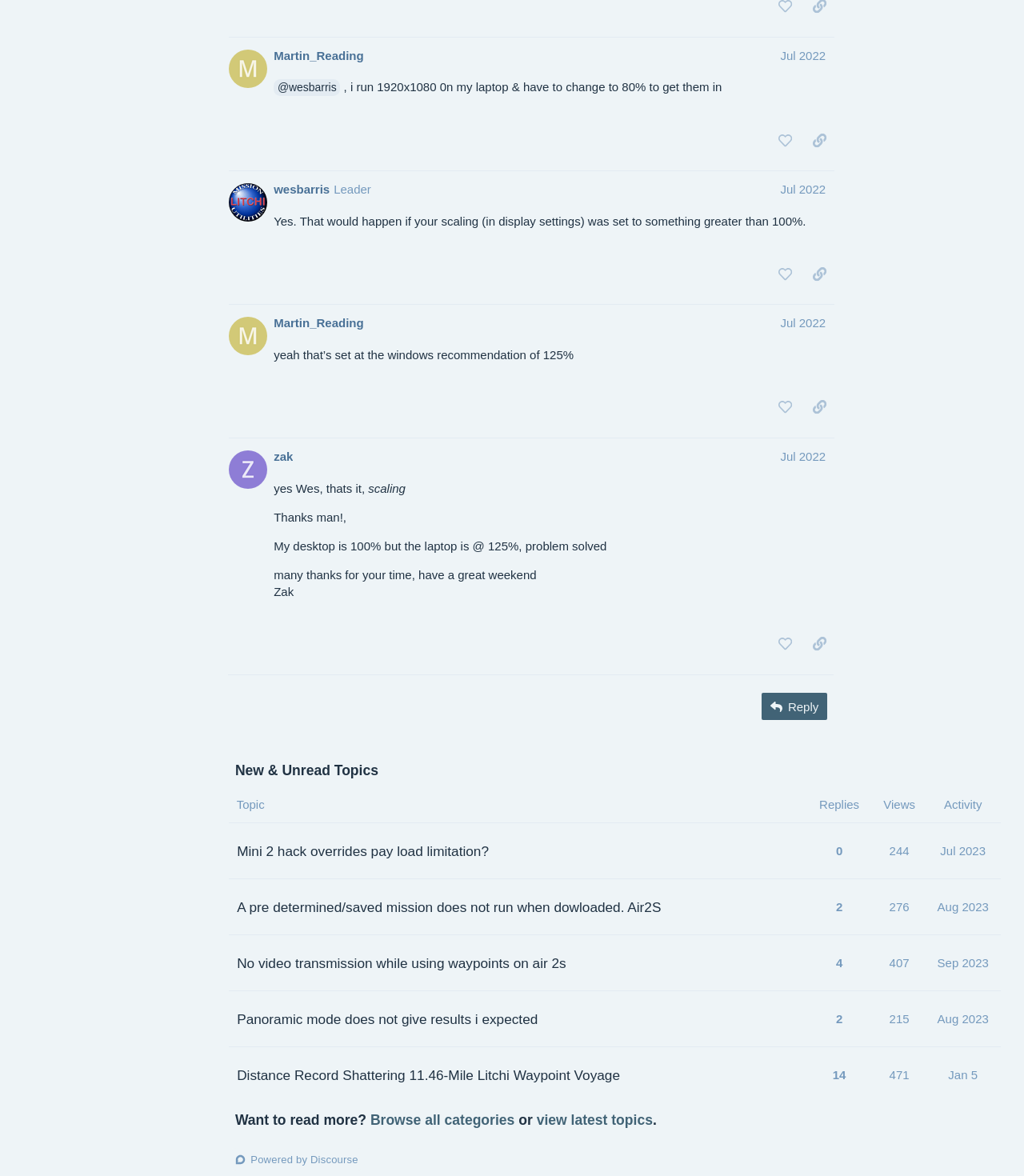Please determine the bounding box coordinates of the element to click on in order to accomplish the following task: "go to home page". Ensure the coordinates are four float numbers ranging from 0 to 1, i.e., [left, top, right, bottom].

None